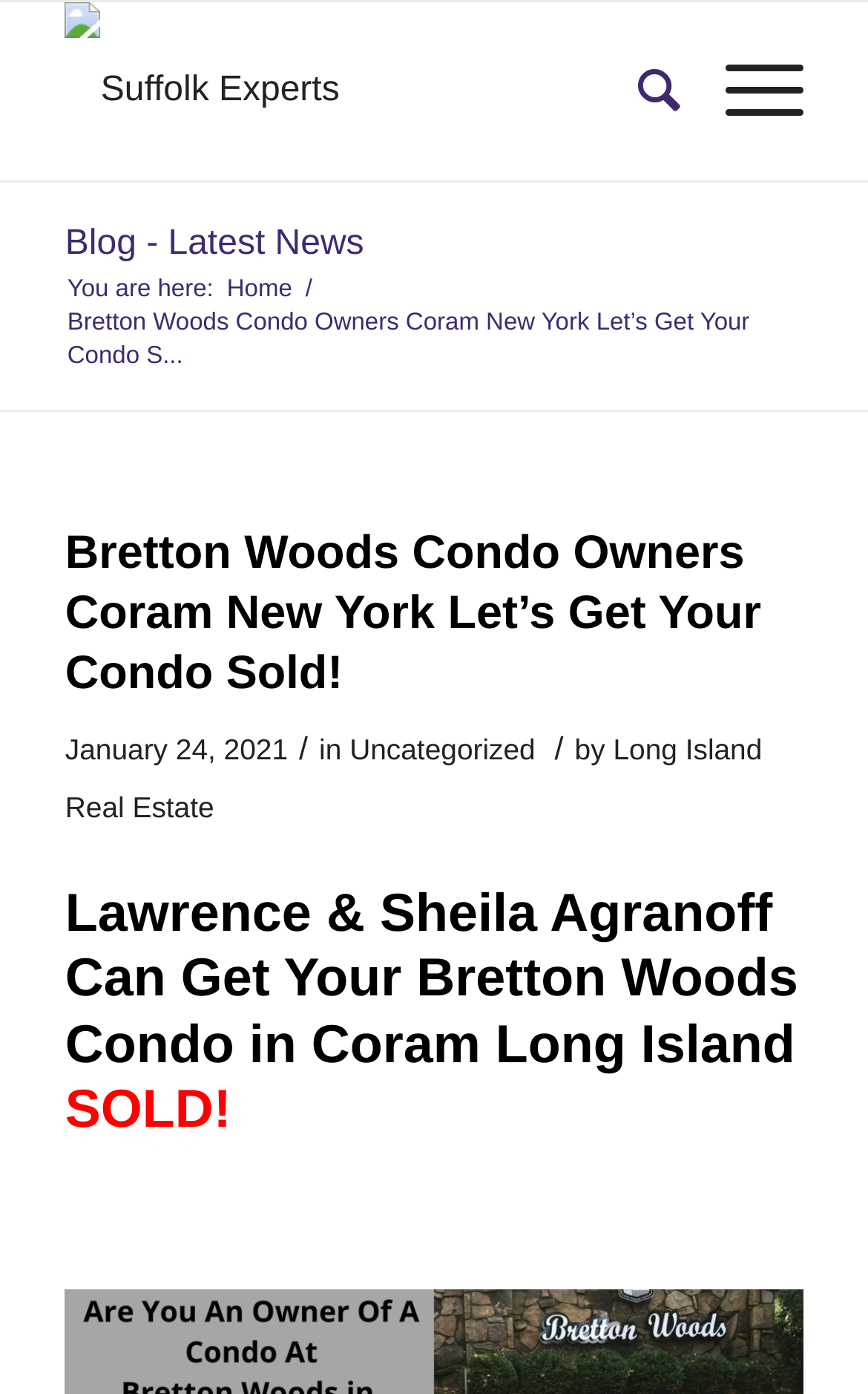What is the current page about?
Provide a concise answer using a single word or phrase based on the image.

Bretton Woods Condo Owners